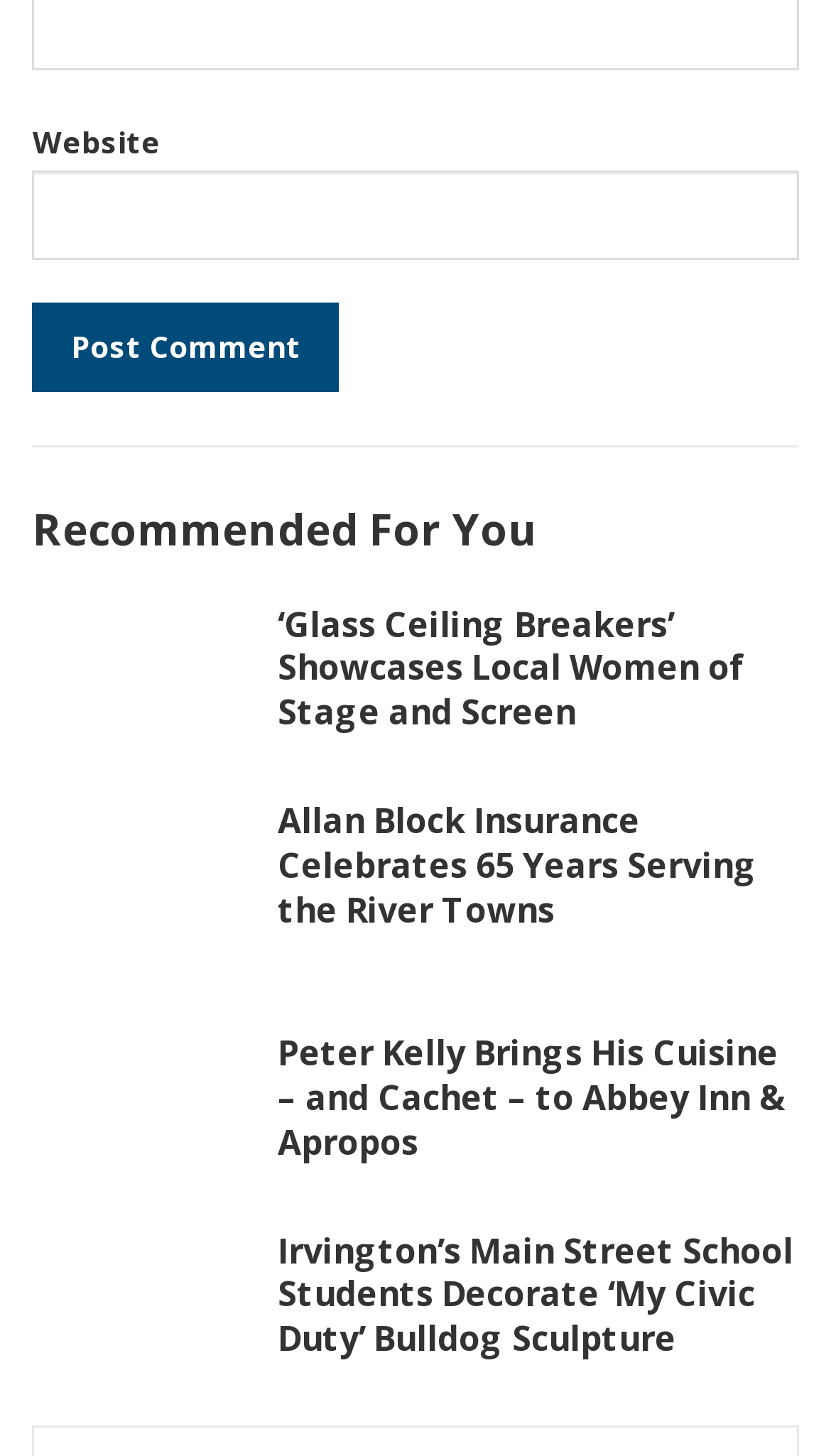How many recommended articles are shown?
Based on the image, answer the question with a single word or brief phrase.

4